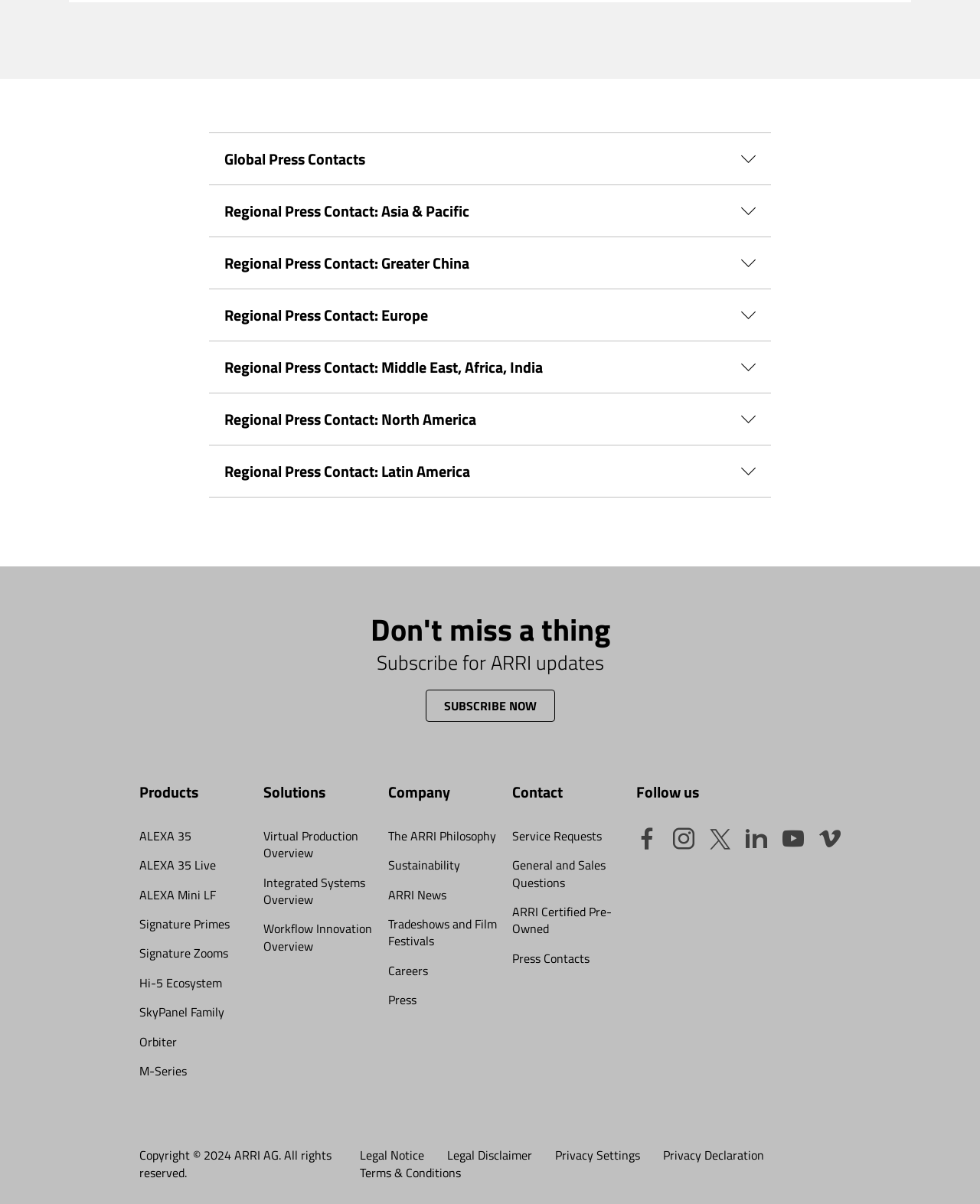What are the categories of products listed on the webpage?
Based on the image, respond with a single word or phrase.

ALEXA, Signature, SkyPanel, M-Series